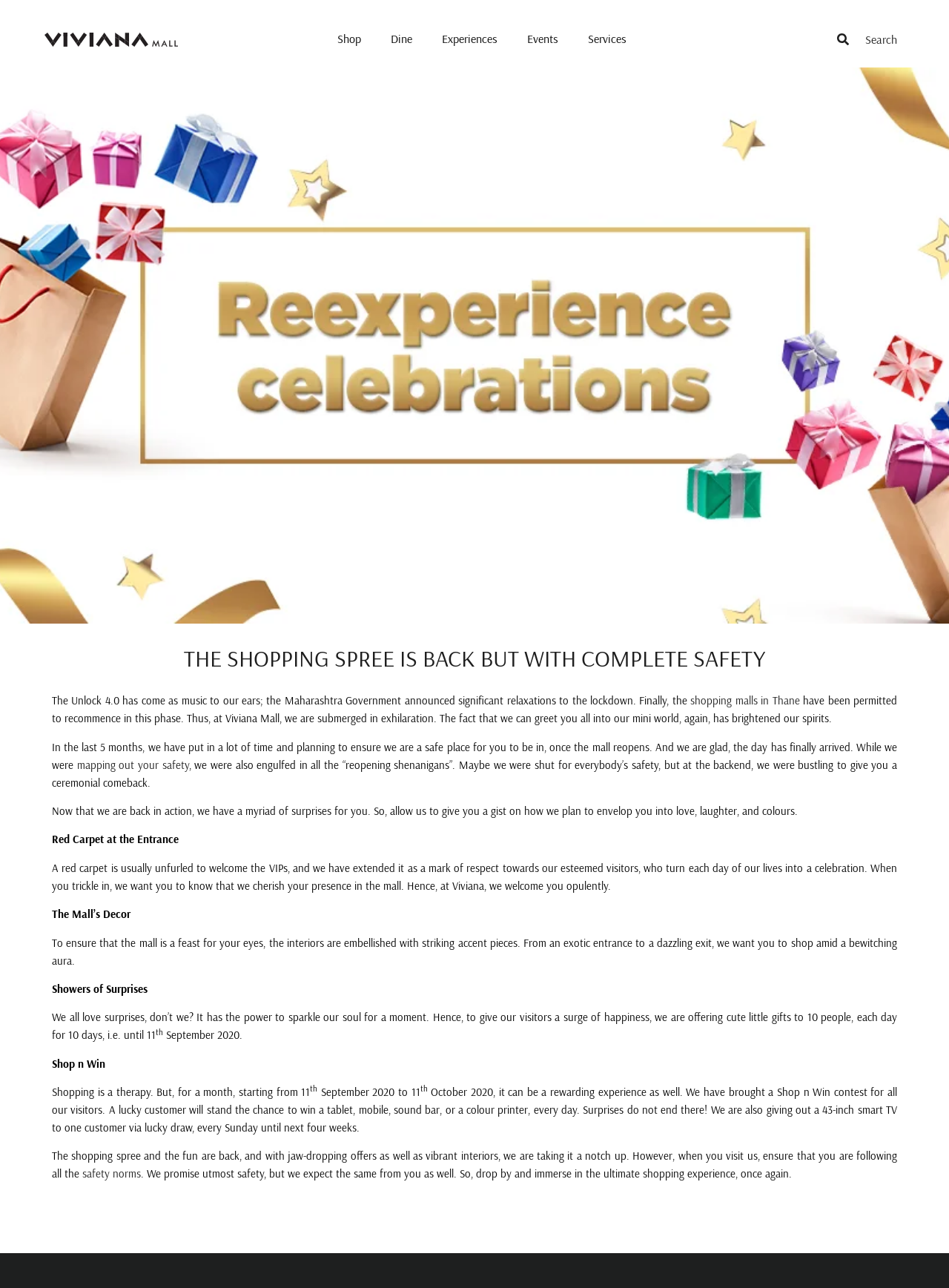Write an exhaustive caption that covers the webpage's main aspects.

The webpage is about Viviana Mall, which has reopened with complete safety measures in place. At the top, there are six links: "Shop", "Dine", "Experiences", "Events", "Services", and "Search", aligned horizontally. Below these links, there is a large heading that reads "THE SHOPPING SPREE IS BACK BUT WITH COMPLETE SAFETY". 

Underneath the heading, there is a paragraph of text that explains the relaxation of lockdown rules in Maharashtra and the reopening of shopping malls, including Viviana Mall. The text is followed by a link to "shopping malls in Thane". 

The rest of the webpage is divided into sections, each with a bold heading. The first section is about the safety measures taken by the mall, with a link to "mapping out your safety". The next section describes the preparations made by the mall during the lockdown, with a tone of excitement and celebration.

The following sections highlight the surprises and offers available to visitors, including a red carpet at the entrance, decorative interiors, and gifts for 10 people each day for 10 days. There is also a "Shop n Win" contest, where visitors can win prizes like tablets, mobiles, and a 43-inch smart TV.

Throughout the webpage, there are several paragraphs of text that provide more details about the mall's reopening, safety measures, and offers. The tone is festive and inviting, encouraging visitors to come and experience the ultimate shopping experience at Viviana Mall.